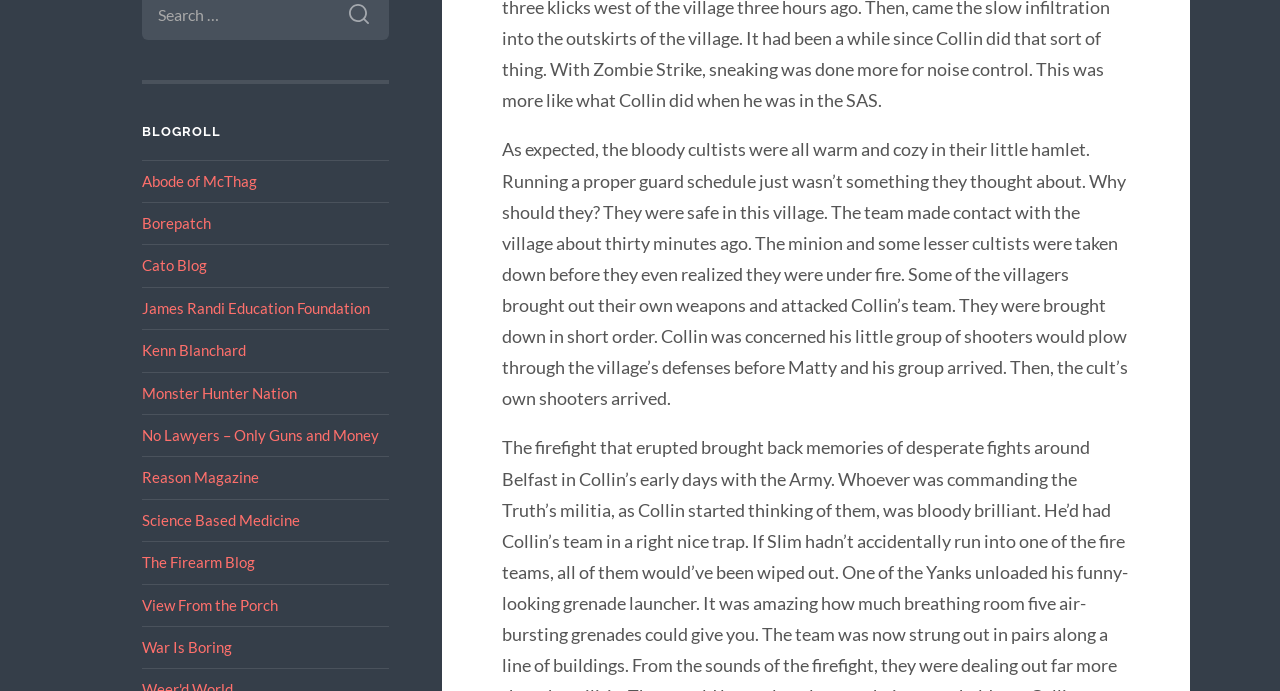Determine the bounding box coordinates for the UI element matching this description: "Reason Magazine".

[0.111, 0.678, 0.203, 0.704]